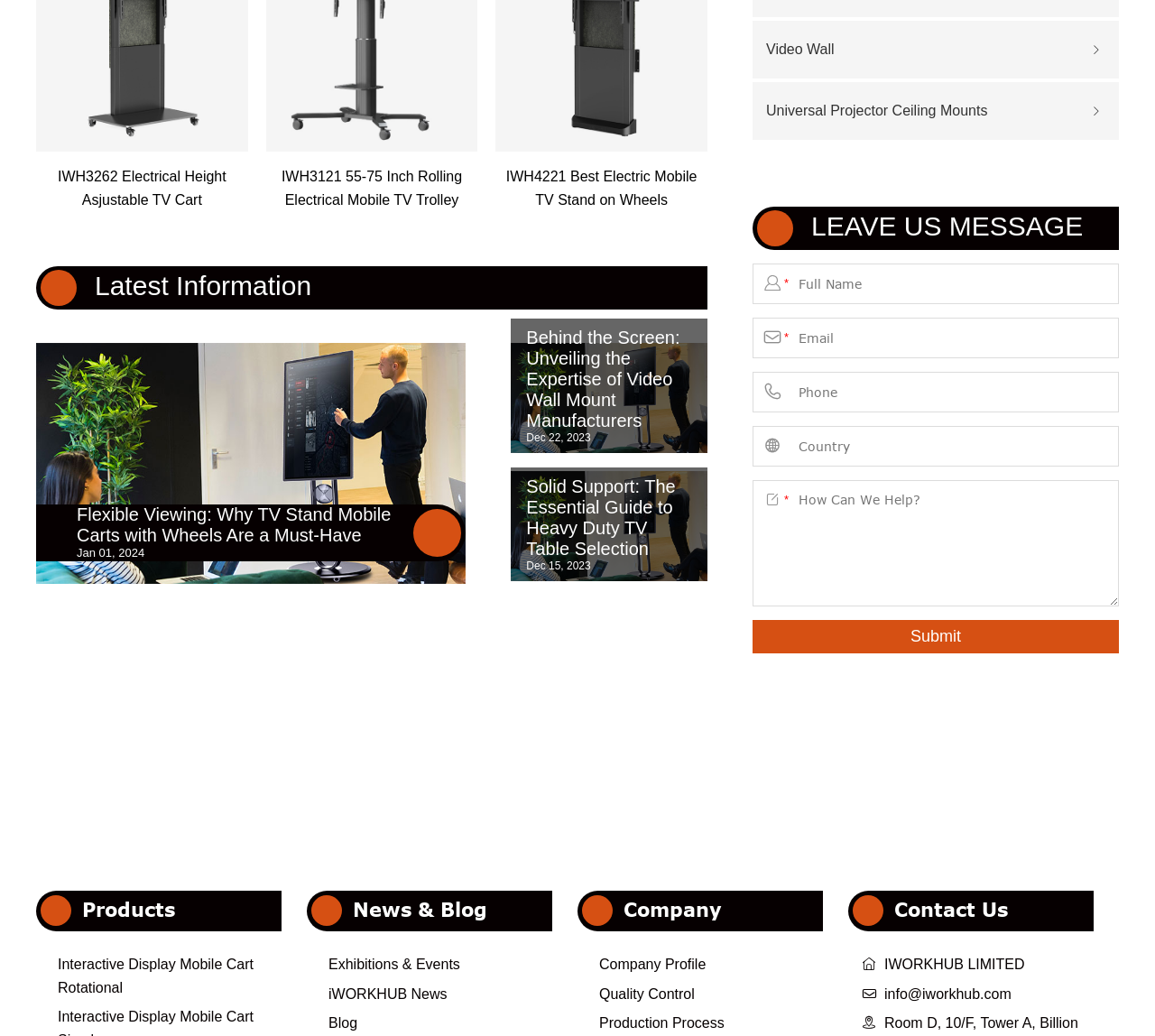Can you find the bounding box coordinates of the area I should click to execute the following instruction: "Click on the 'Products' link"?

[0.031, 0.86, 0.244, 0.899]